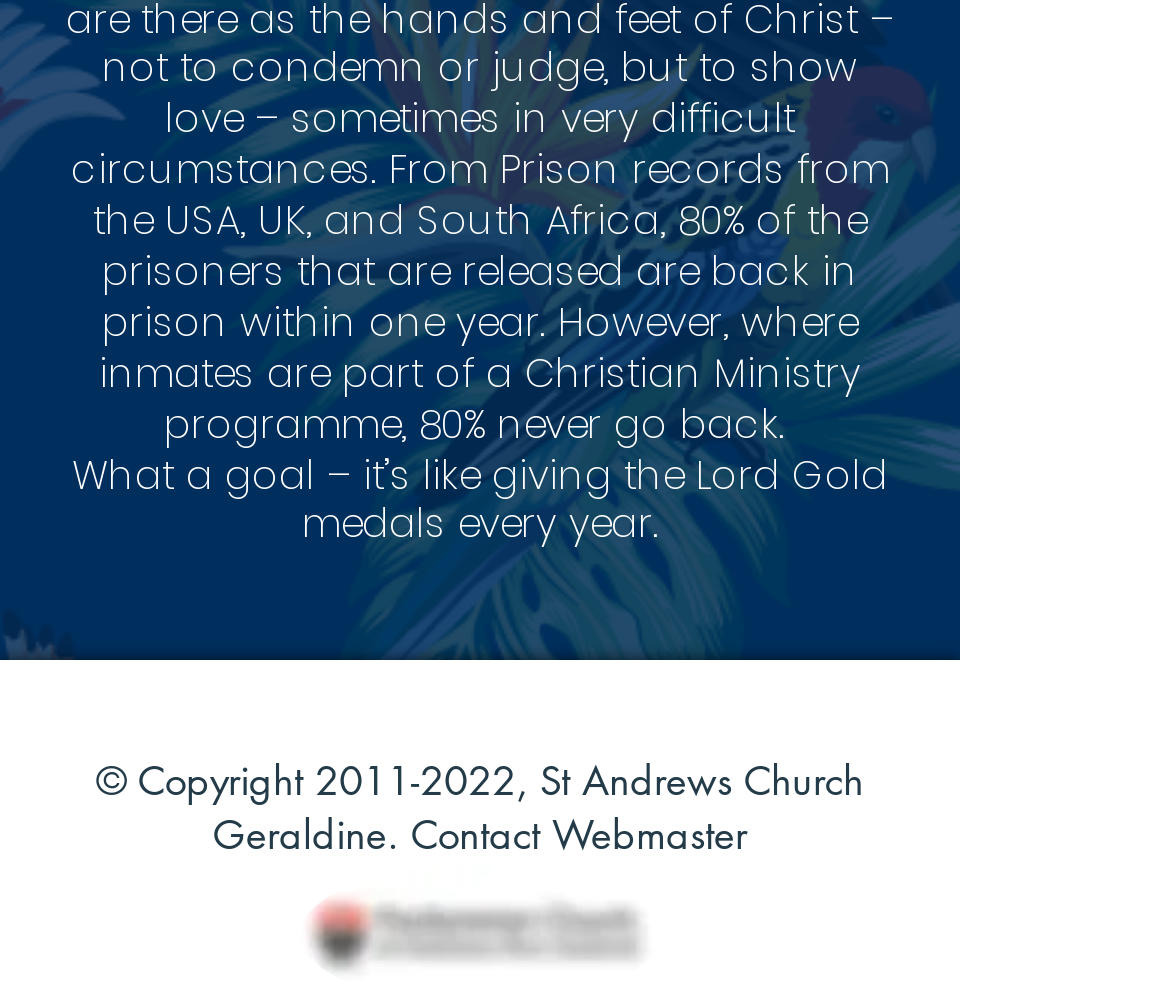What is the name of the church mentioned at the bottom of the page?
Using the screenshot, give a one-word or short phrase answer.

St Andrews Church Geraldine